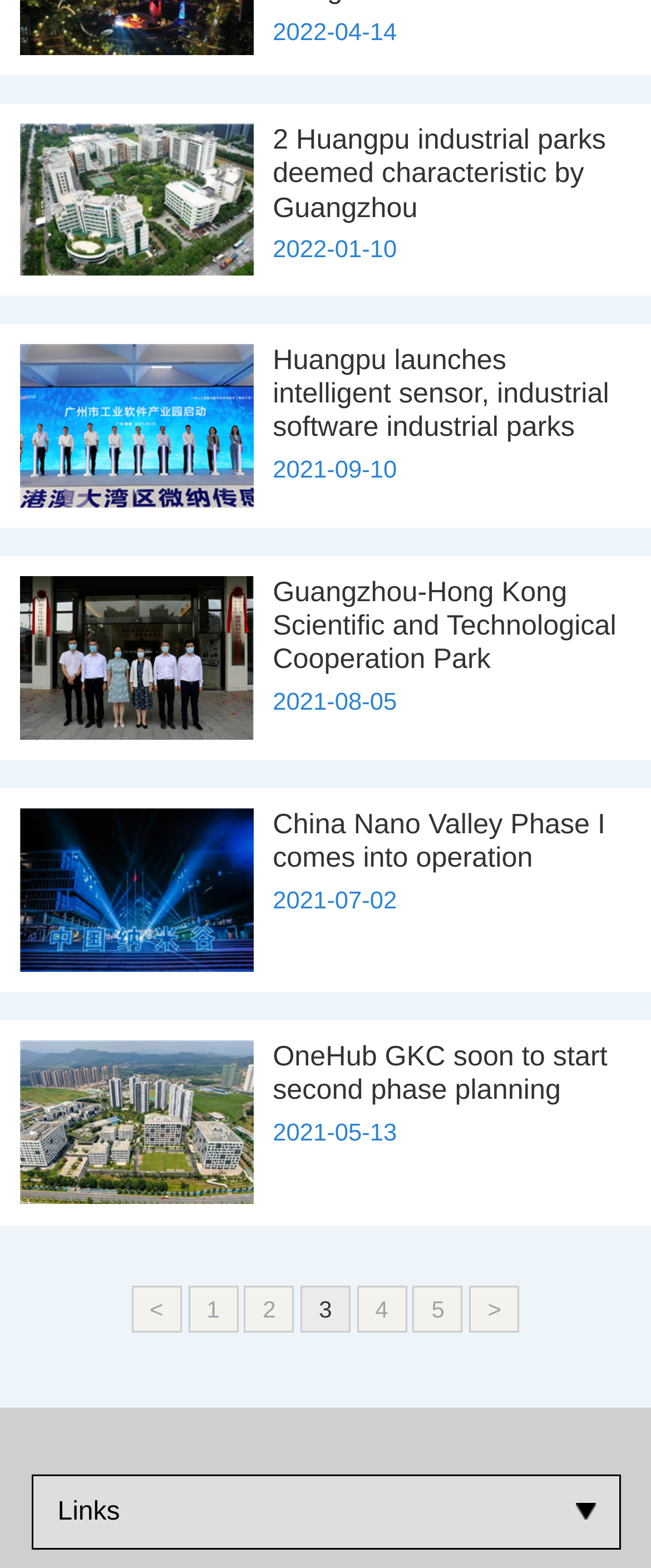Locate the bounding box coordinates of the item that should be clicked to fulfill the instruction: "go to page 2".

[0.721, 0.82, 0.798, 0.849]